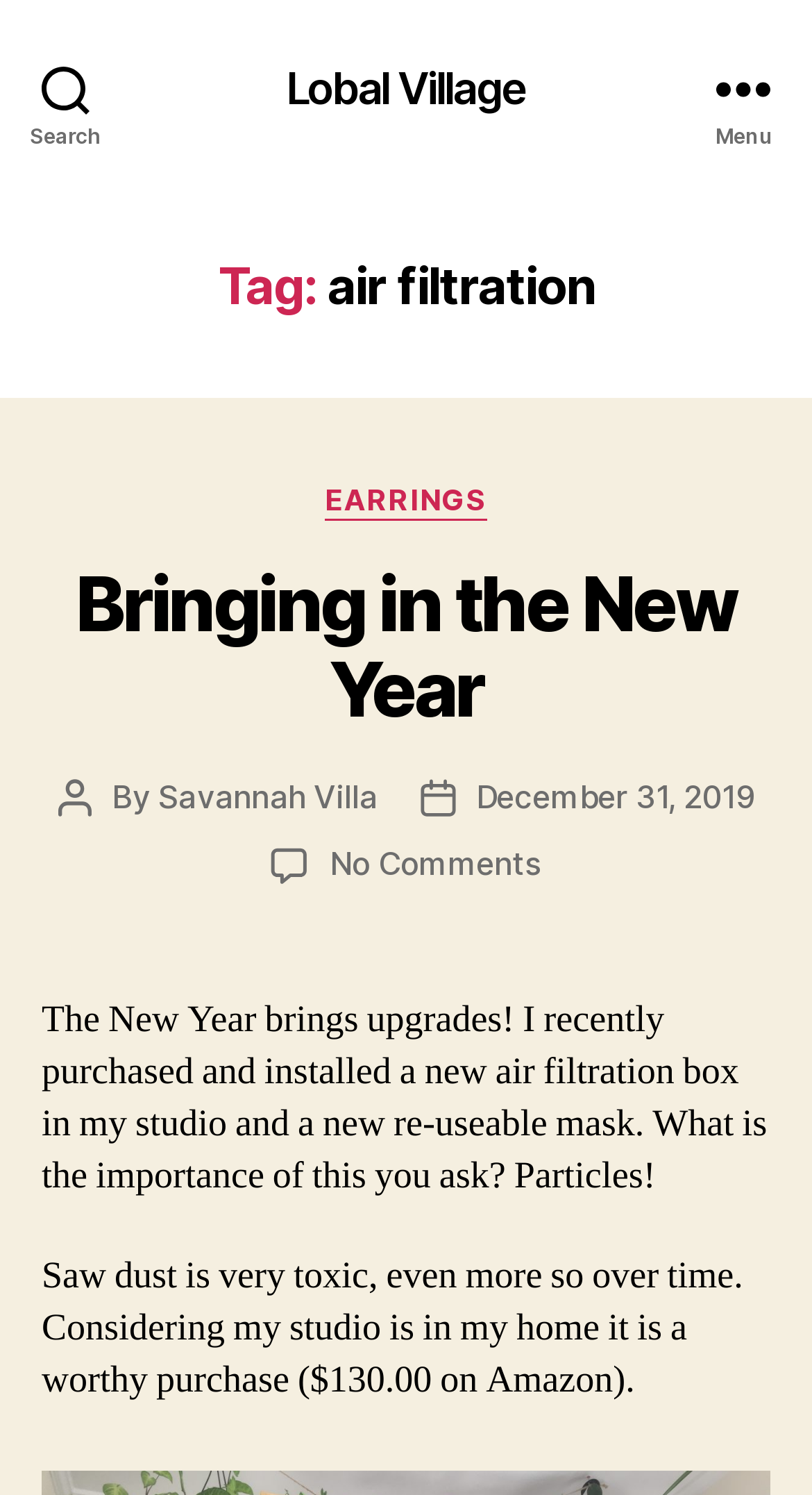Locate and extract the text of the main heading on the webpage.

Tag: air filtration